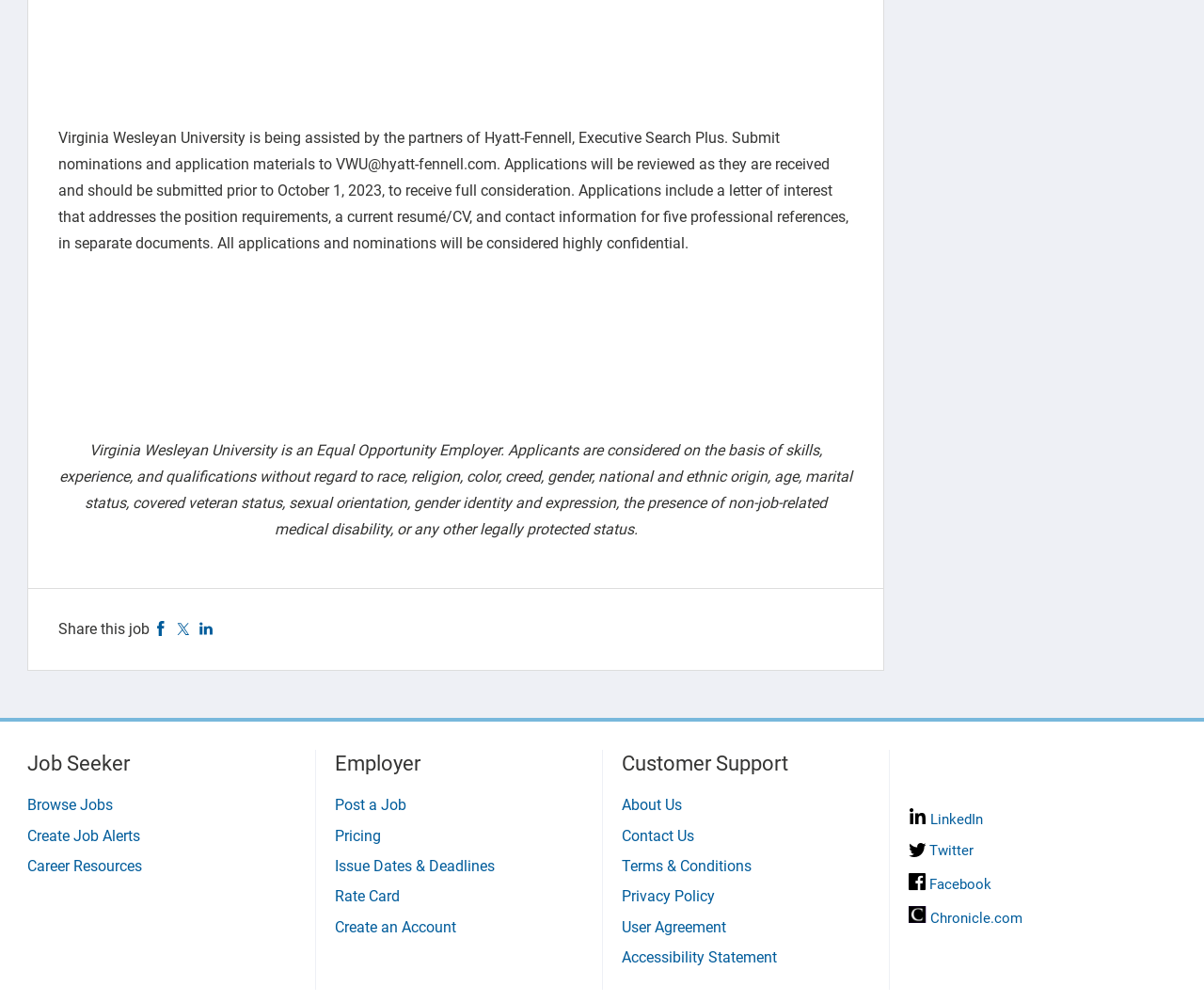How many professional references are required for an application?
Answer with a single word or phrase by referring to the visual content.

five